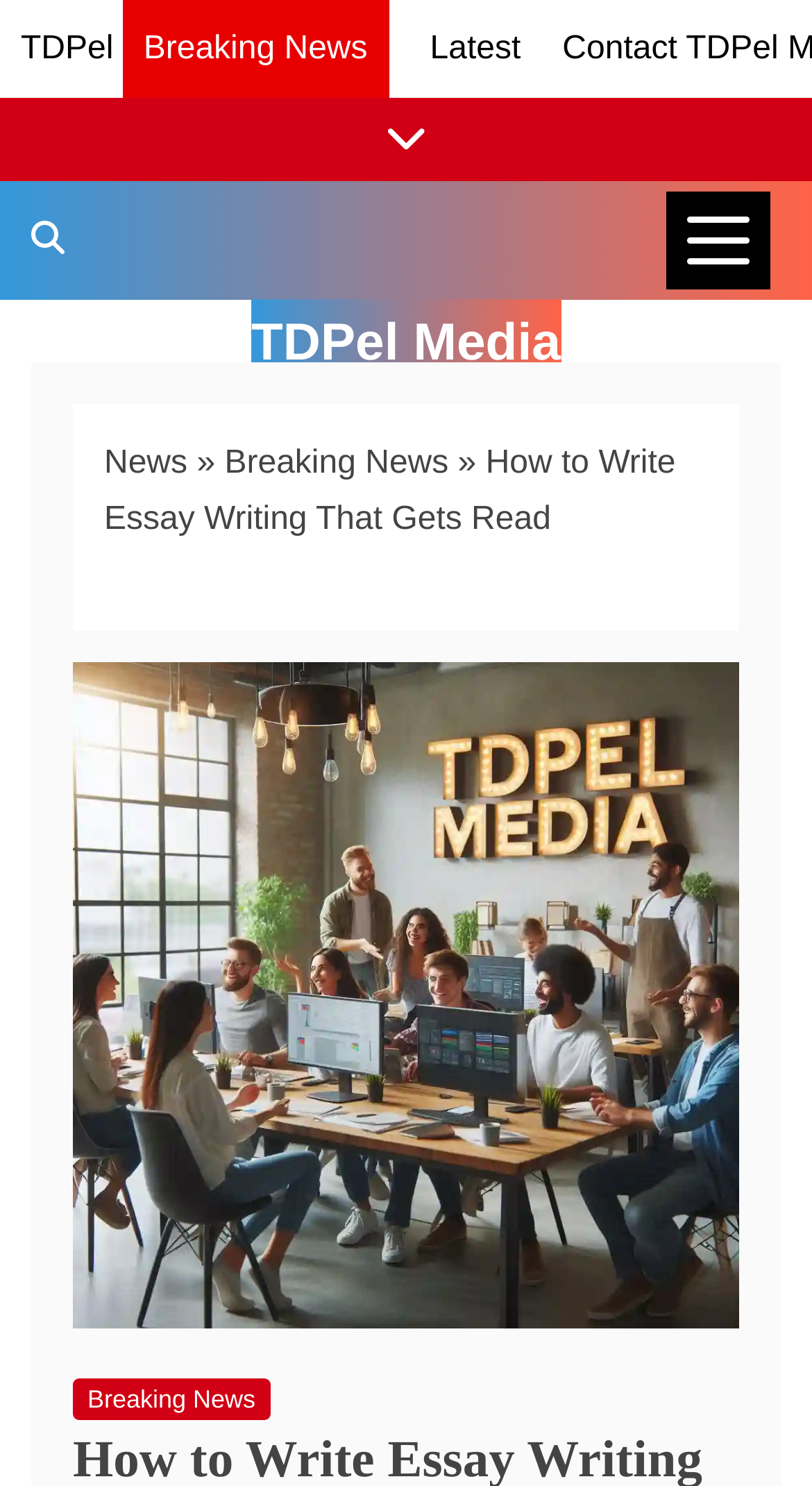Create a detailed narrative describing the layout and content of the webpage.

The webpage is about essay writing, specifically "How to Write Essay Writing That Gets Read". At the top left, there is a link to "TDPel". To the right of it, there is another link to "Latest". Below these links, there is a horizontal menu bar with a link to "Show/Hide News Links" that spans the entire width of the page. 

On the right side of the page, there is a button labeled "News Categories" that is not expanded. Below the menu bar, there is a search bar labeled "Search TDPel Media" on the left side. 

The main content of the page is divided into two sections. The top section has a navigation bar with breadcrumbs, which includes links to "News" and "Breaking News", separated by a "»" symbol. The title of the page, "How to Write Essay Writing That Gets Read", is also located in this section. 

Below the navigation bar, there is a large image that takes up most of the page's width, with the same title as the page. At the bottom of the image, there is another link to "Breaking News".